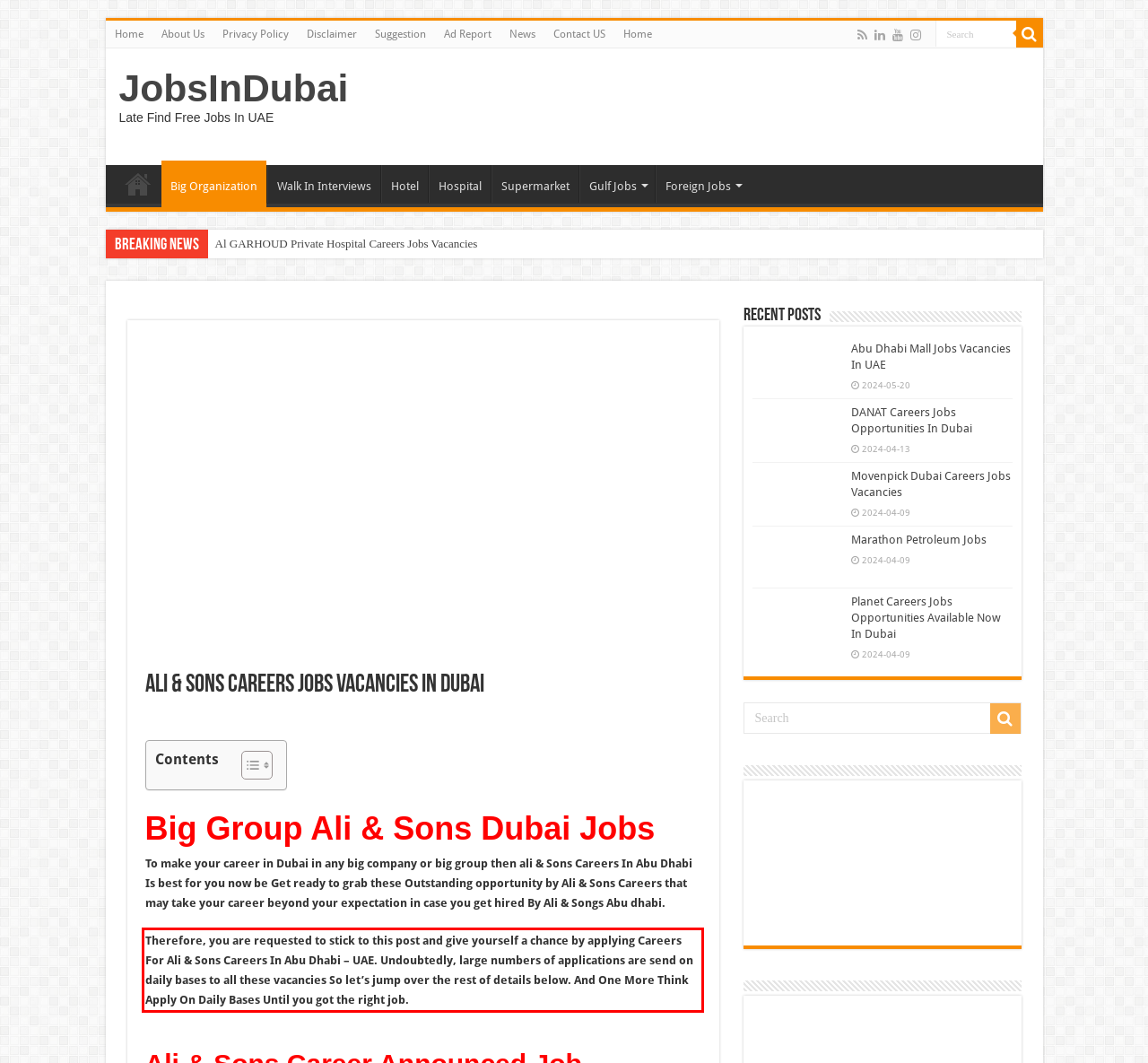Given a screenshot of a webpage with a red bounding box, please identify and retrieve the text inside the red rectangle.

Therefore, you are requested to stick to this post and give yourself a chance by applying Careers For Ali & Sons Careers In Abu Dhabi – UAE. Undoubtedly, large numbers of applications are send on daily bases to all these vacancies So let’s jump over the rest of details below. And One More Think Apply On Daily Bases Until you got the right job.